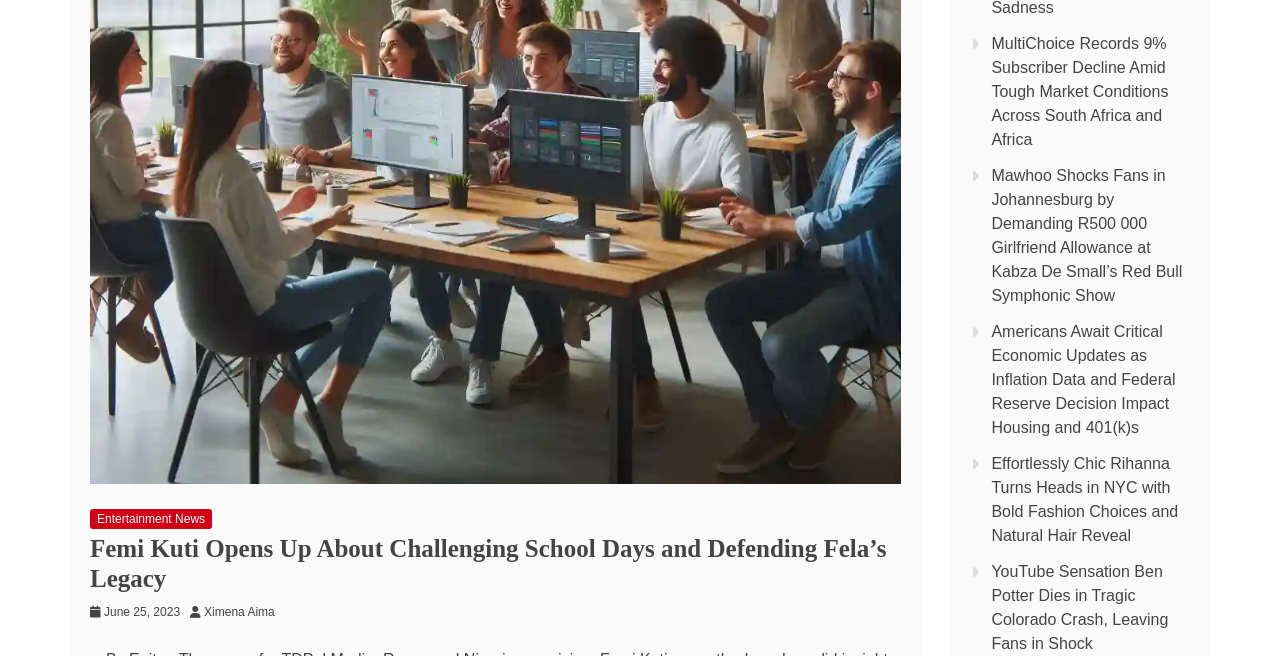Give the bounding box coordinates for the element described as: "Ximena Aima".

[0.159, 0.922, 0.222, 0.943]